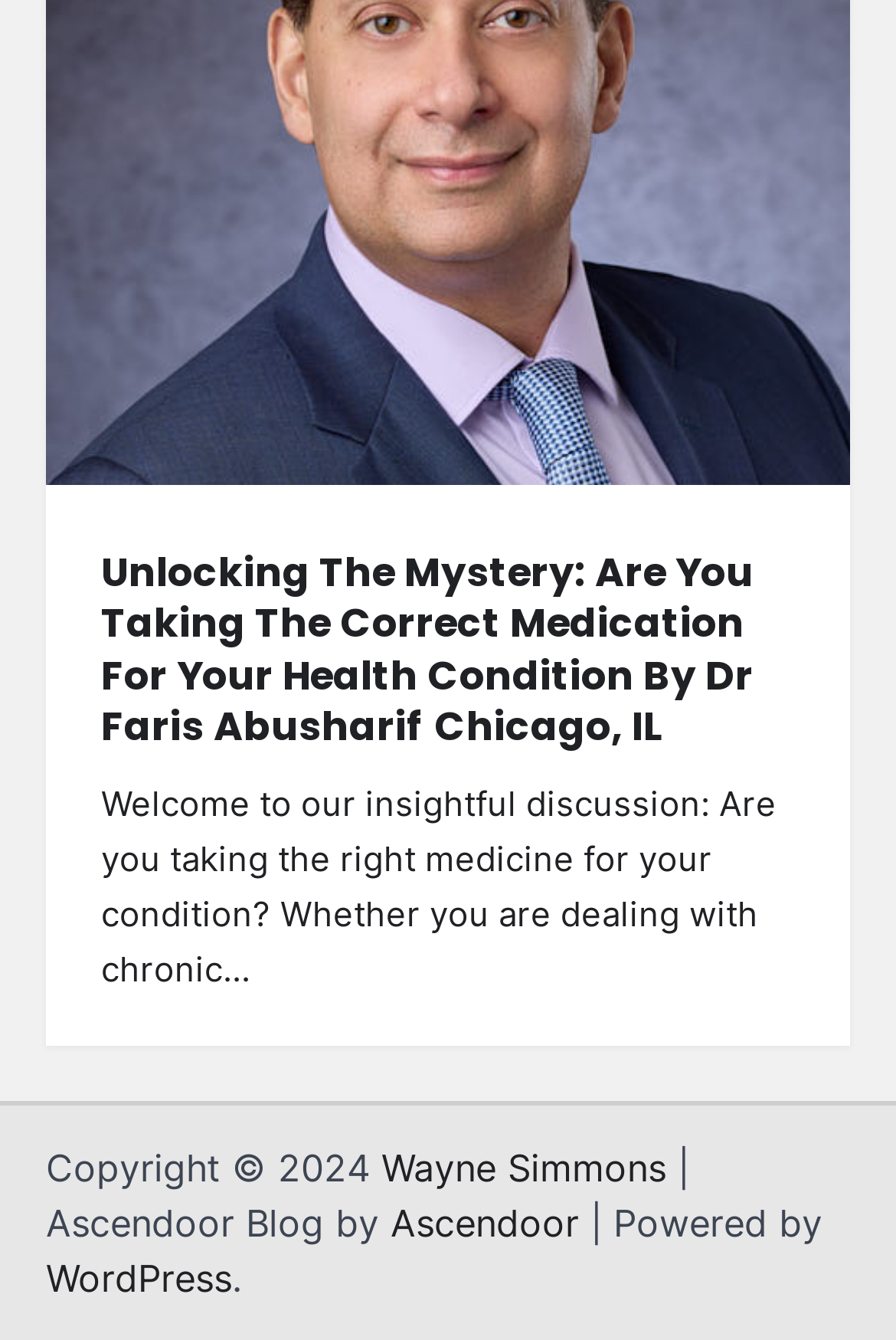Utilize the details in the image to thoroughly answer the following question: What is the name of the blog?

The name of the blog can be determined by looking at the footer section of the webpage, where it is mentioned as 'Ascendoor Blog by Wayne Simmons'. This section is likely to contain information about the blog and its author.